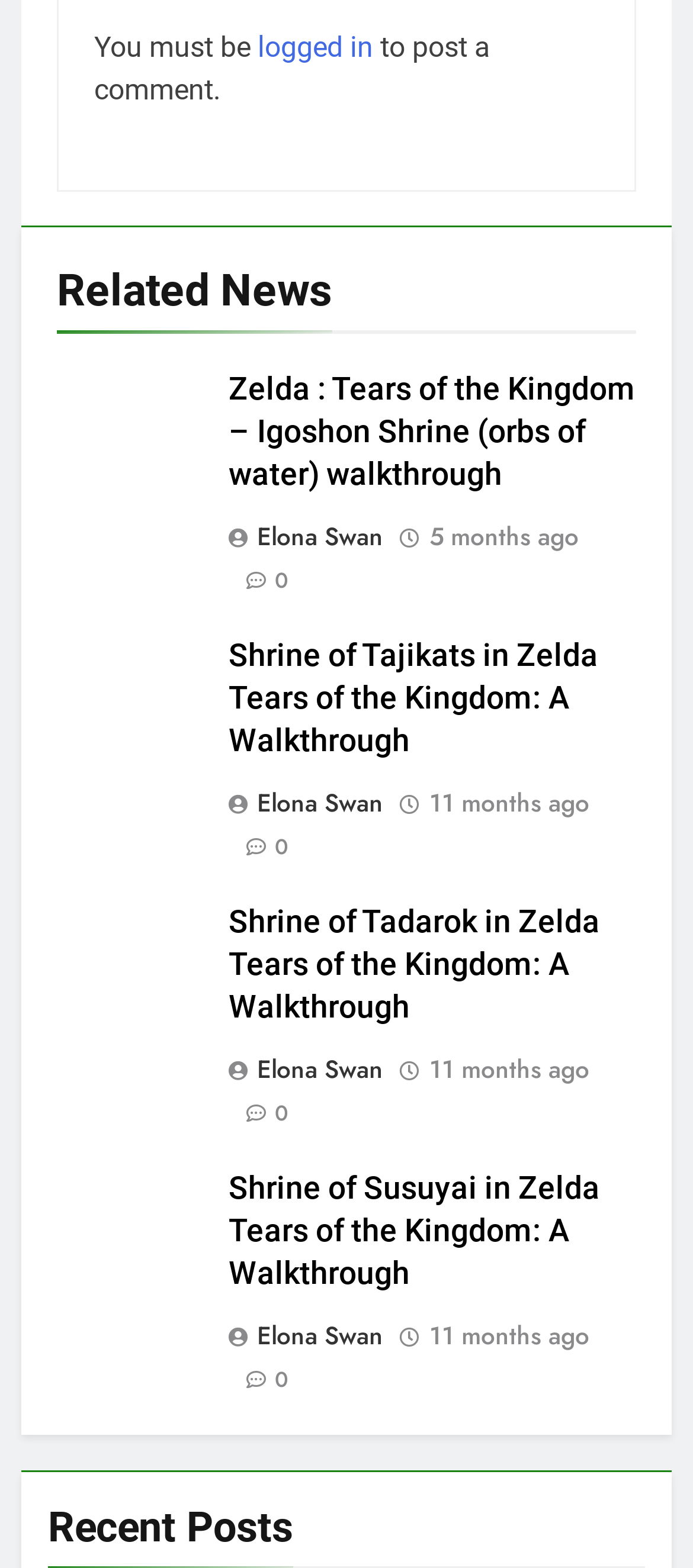Respond to the question with just a single word or phrase: 
What is the time period of the second article?

11 months ago